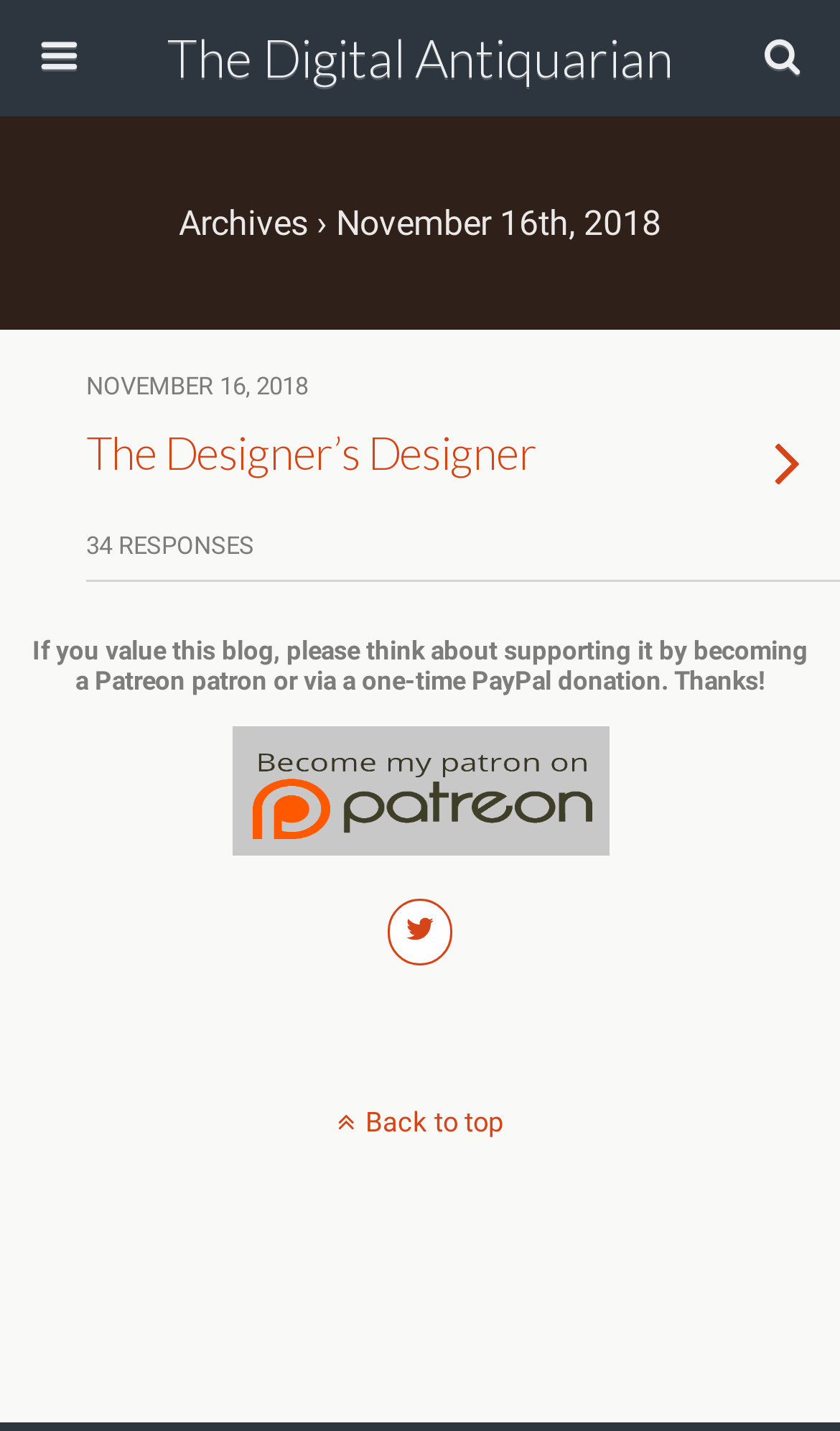Describe the webpage in detail, including text, images, and layout.

The webpage is titled "The Digital Antiquarian" and appears to be a blog or article page. At the top, there is a header section with a link to the website's homepage, a search bar with a placeholder text "Search this website…", and a search button. Below the header, there is a title section with the text "Archives › November 16th, 2018".

The main content of the page is an article titled "The Designer’s Designer" with 34 responses. The article title is a heading that spans most of the page width. The article text is not explicitly mentioned, but it likely occupies a significant portion of the page.

On the right side of the page, there is a call-to-action section with a message encouraging readers to support the blog by becoming a Patreon patron or making a one-time PayPal donation.

Further down the page, there are two links, one with an image and another with an icon. The image link is positioned slightly above the icon link. The image is relatively small, taking up about a quarter of the page width.

At the very bottom of the page, there is a "Back to top" link that allows readers to quickly navigate back to the top of the page.